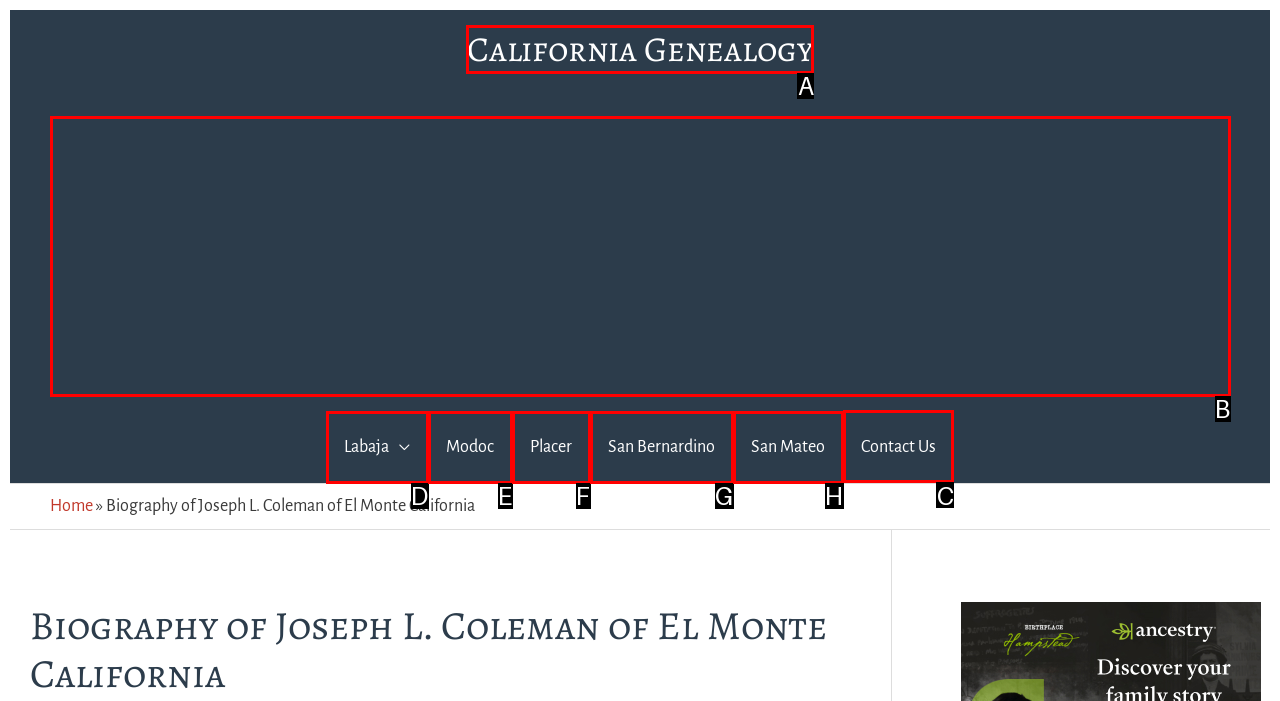What option should you select to complete this task: Go to 'Contact Us'? Indicate your answer by providing the letter only.

C